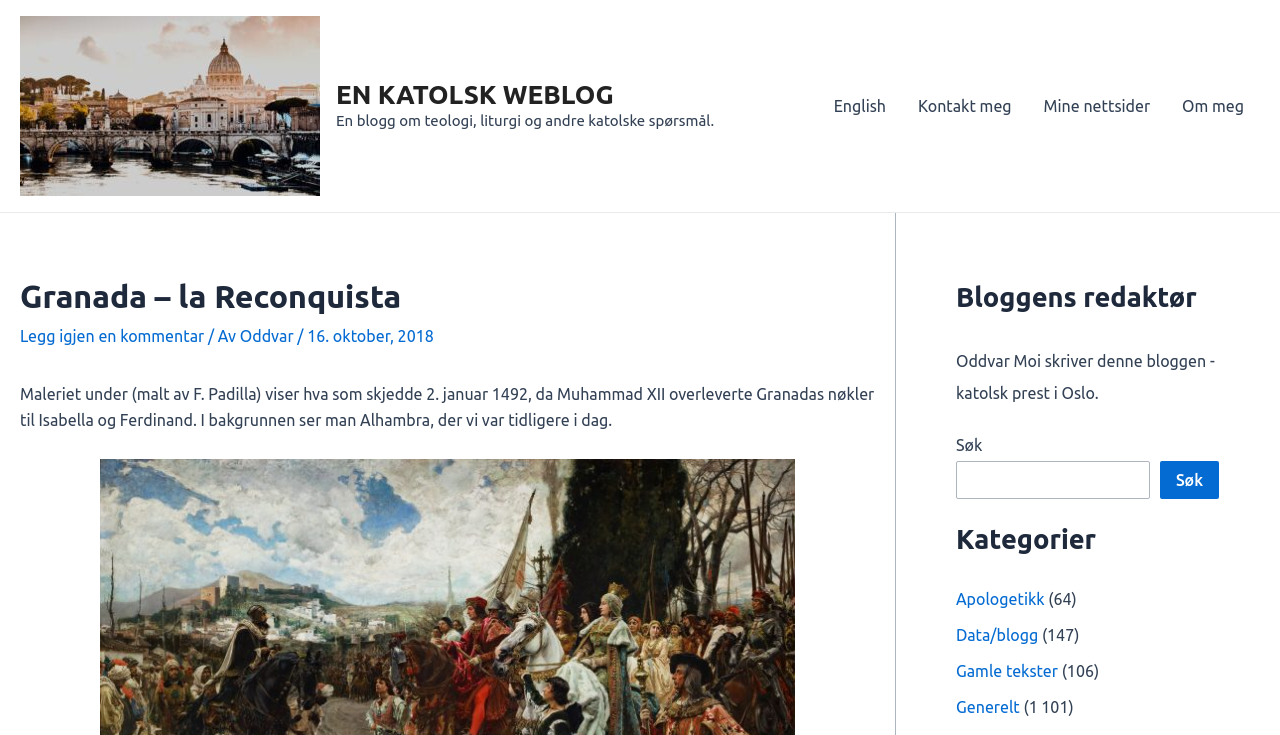Find and generate the main title of the webpage.

Granada – la Reconquista